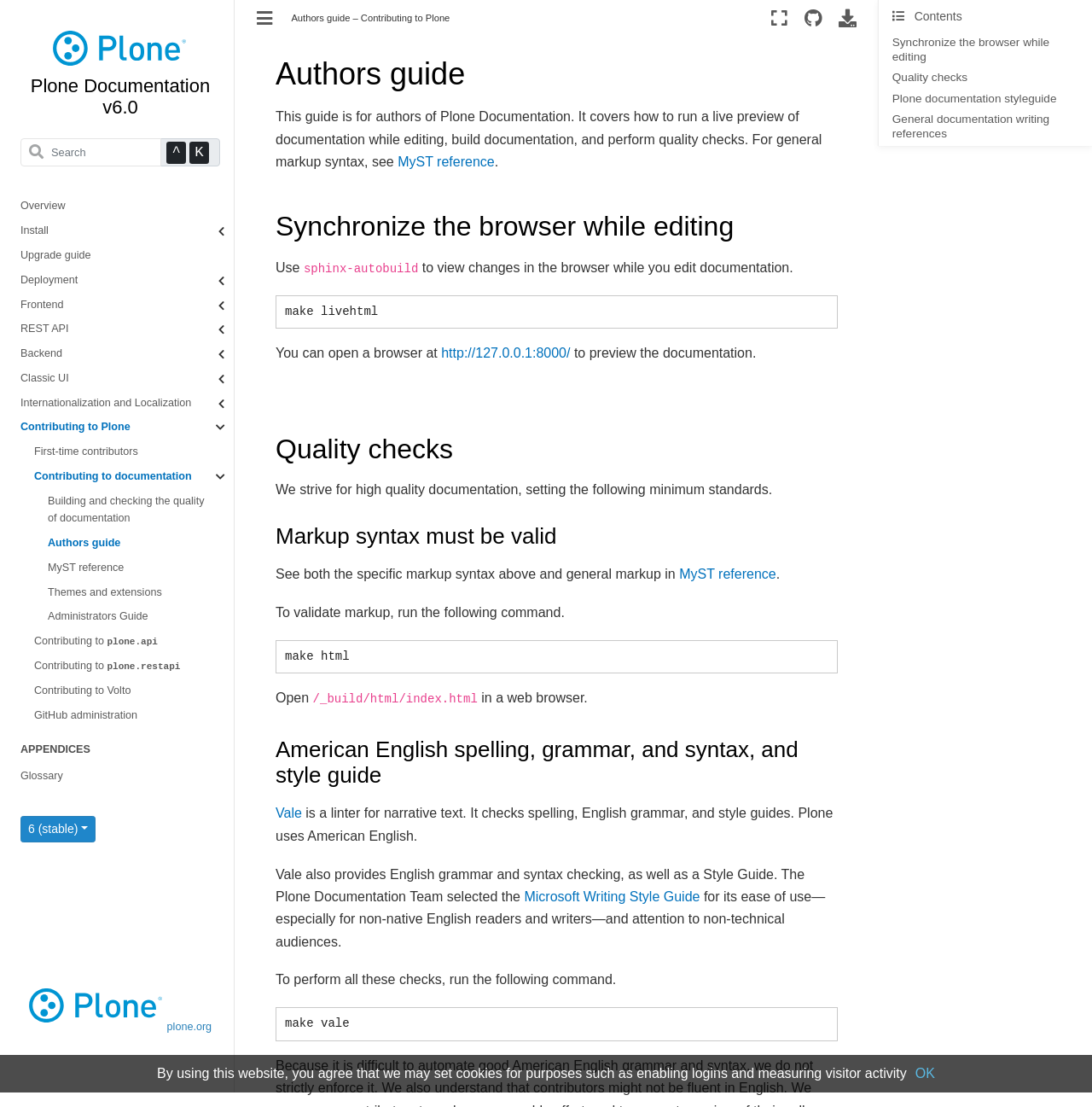What is the main topic of this webpage?
Using the image as a reference, answer with just one word or a short phrase.

Authors guide